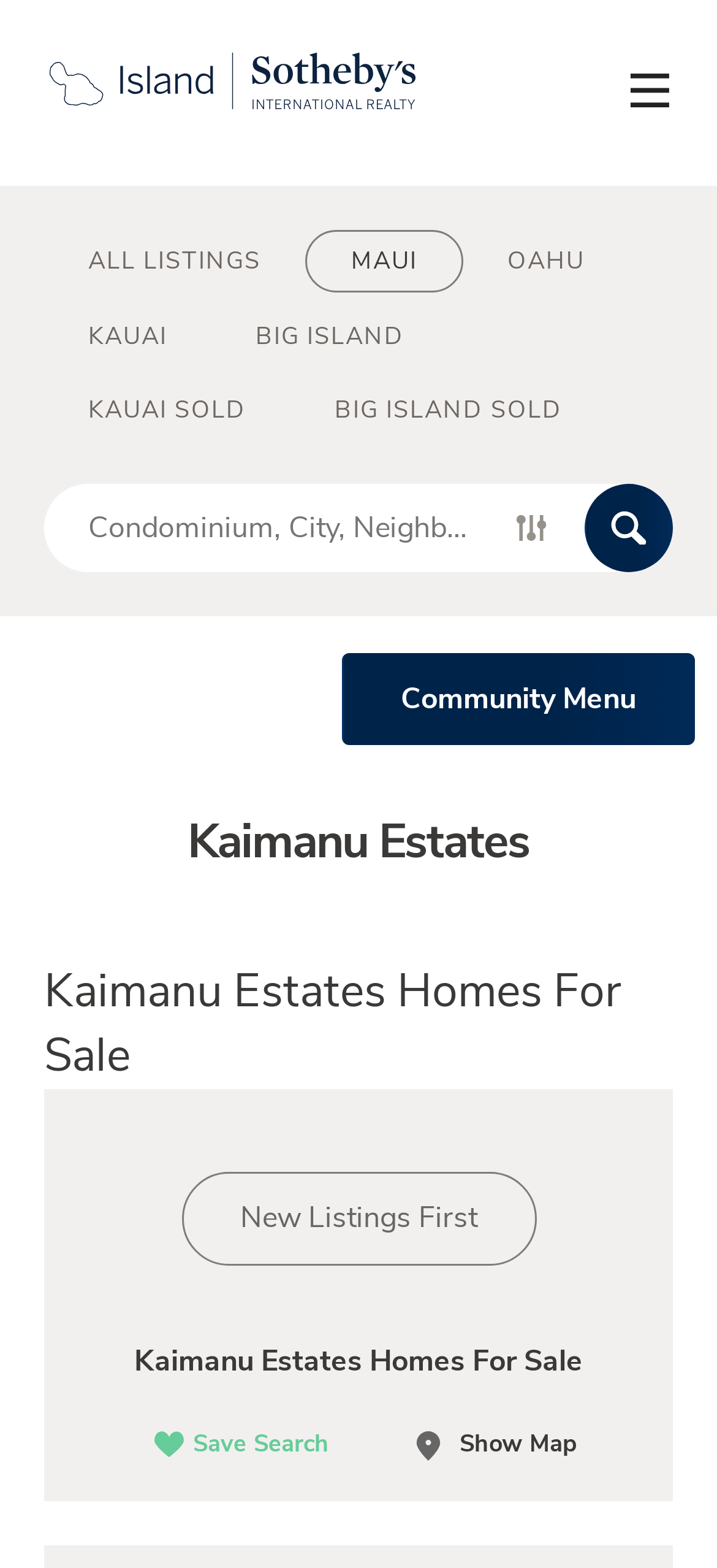What is the name of the current community?
Please provide a single word or phrase as your answer based on the screenshot.

Kaimanu Estates